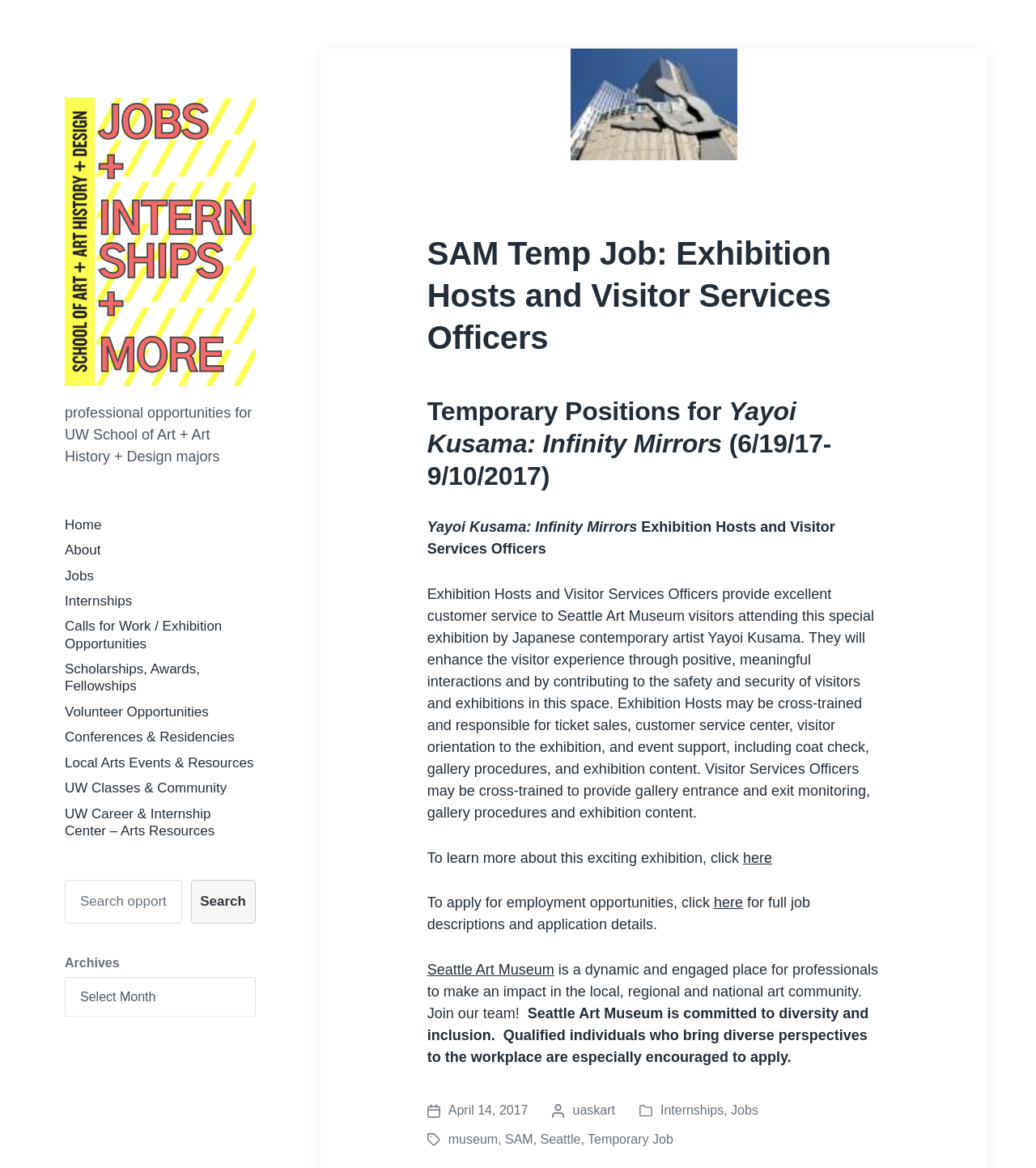Use a single word or phrase to answer the question: 
What is the purpose of the Exhibition Hosts and Visitor Services Officers?

Provide excellent customer service